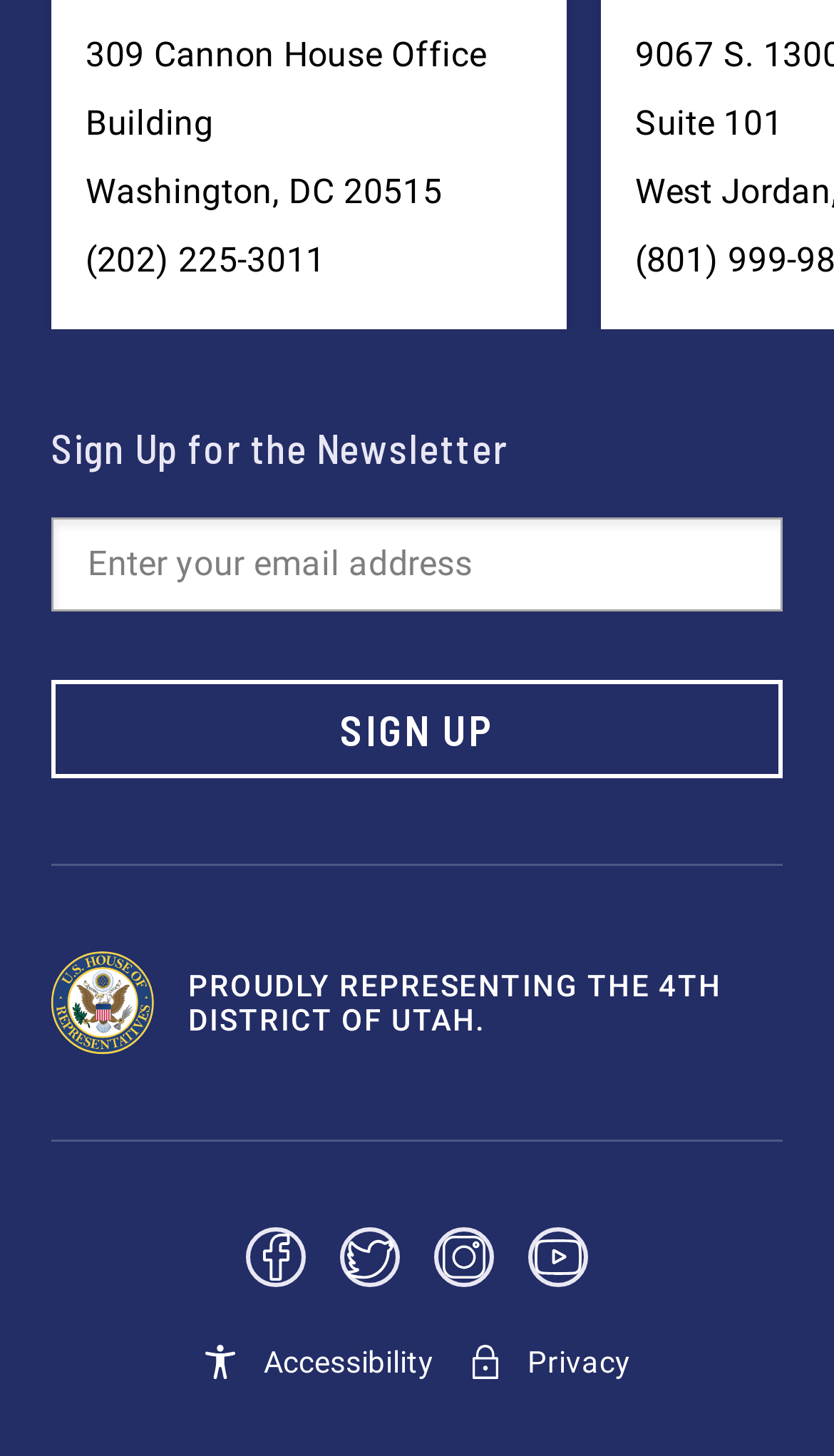What is the name of the district being represented?
Provide a concise answer using a single word or phrase based on the image.

4th DISTRICT OF UTAH